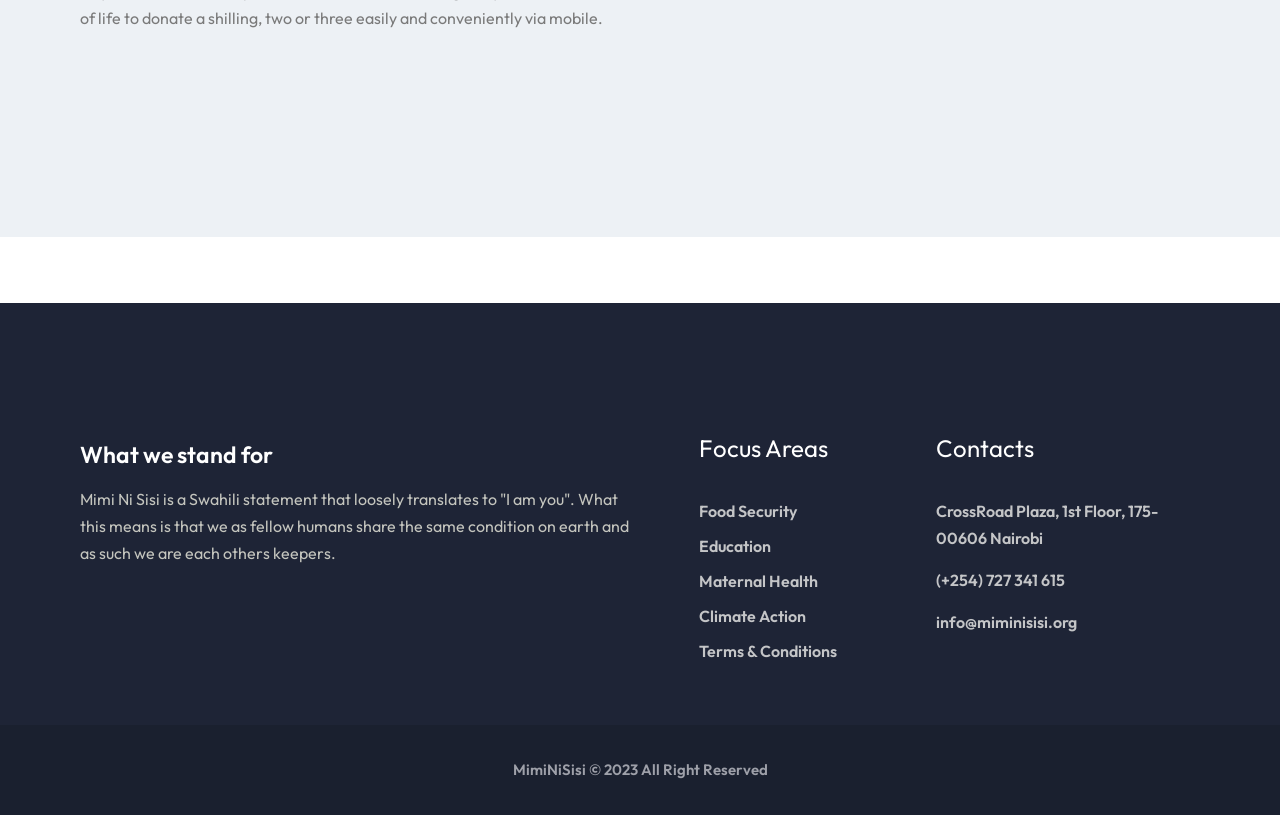Ascertain the bounding box coordinates for the UI element detailed here: "Opinion". The coordinates should be provided as [left, top, right, bottom] with each value being a float between 0 and 1.

None